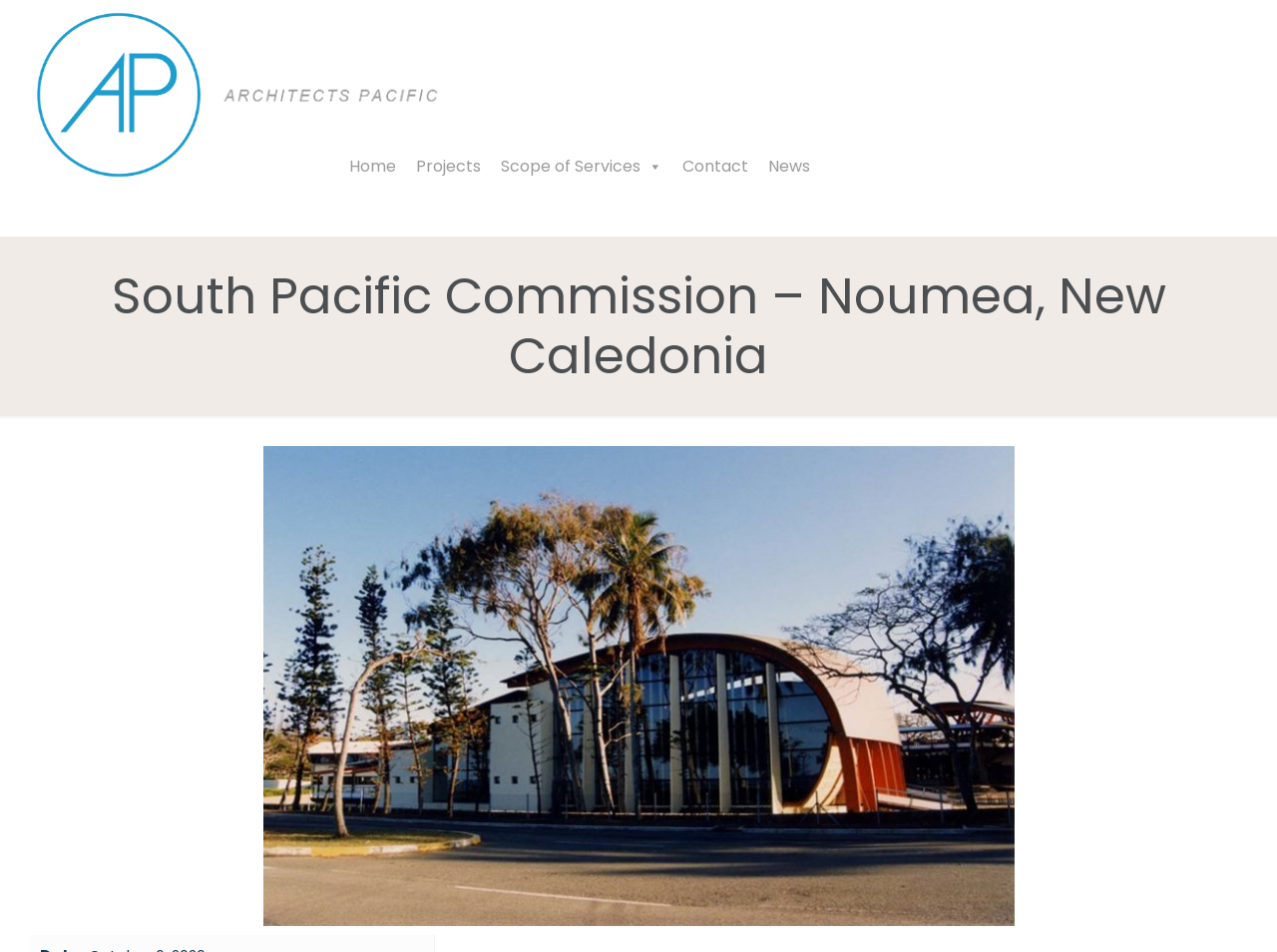Write a detailed summary of the webpage, including text, images, and layout.

The webpage is about Architect Pacific, with a focus on the South Pacific Commission in Noumea, New Caledonia. At the top, there are five navigation links: "Home", "Projects", "Scope of Services" with a dropdown menu, "Contact", and "News", aligned horizontally and evenly spaced. 

Below the navigation links, there is a prominent heading that reads "South Pacific Commission – Noumea, New Caledonia". This heading spans almost the entire width of the page. 

Within the heading section, there are two links: one is an empty link, and the other is a "Zoom" link, which is accompanied by a small image. The image is positioned to the right of the "Zoom" link.